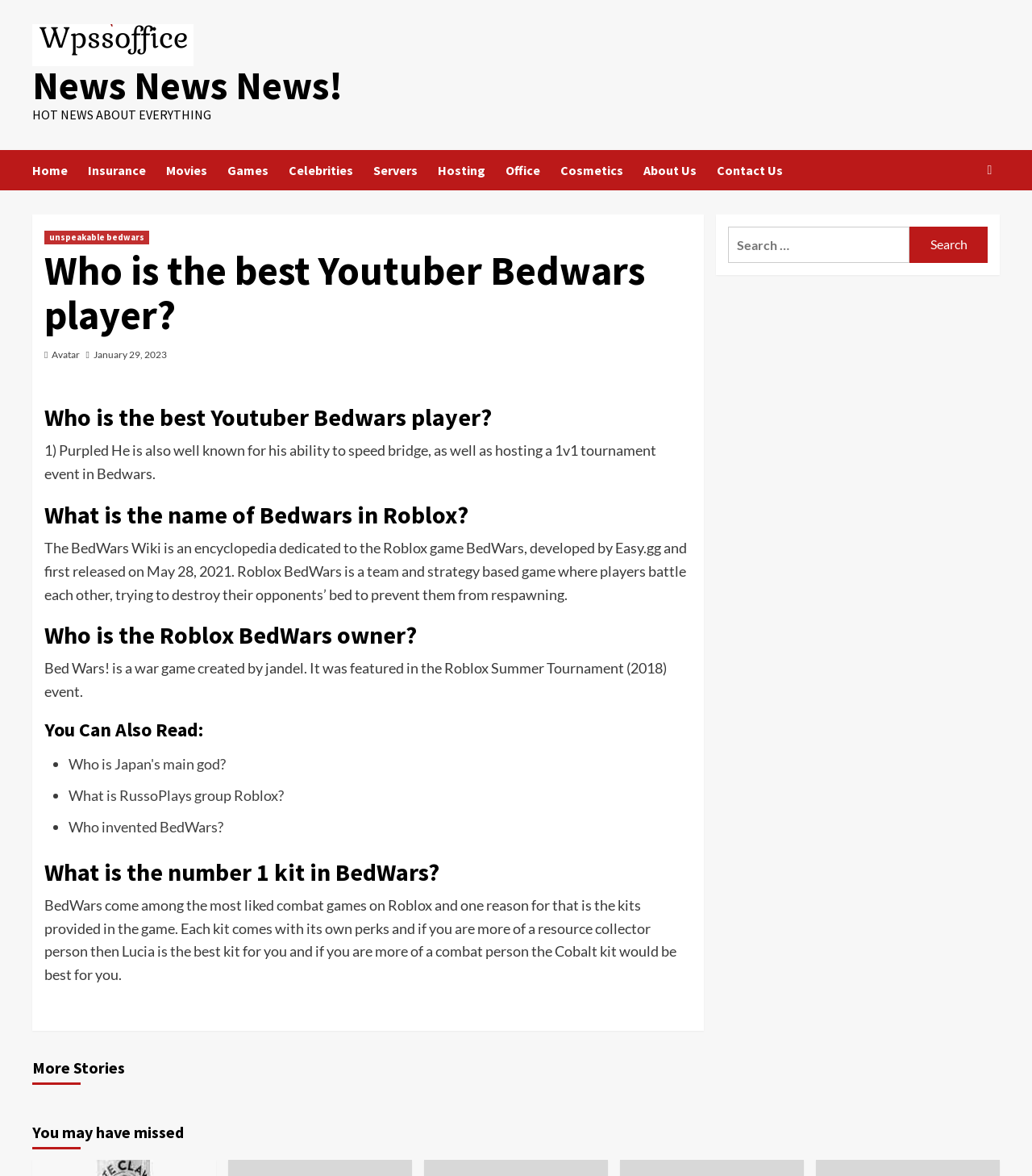Create an elaborate caption for the webpage.

This webpage appears to be a news article or blog post about Bedwars, a popular game on Roblox. At the top of the page, there is a header section with a logo and a navigation menu with links to various categories such as "Home", "Insurance", "Movies", and more.

Below the header, there is a main content section that takes up most of the page. The article's title, "Who is the best Youtuber Bedwars player?", is displayed prominently at the top of this section. The article then proceeds to discuss the topic, with several headings and paragraphs of text that provide information about Bedwars and its players.

The article is divided into several sections, each with its own heading and content. The sections include discussions about the game Bedwars, its history, and its players. There are also links to related articles and a search bar at the bottom of the page.

On the right side of the page, there is a complementary section that takes up about a quarter of the page's width. This section contains a search bar and a heading that says "You may have missed".